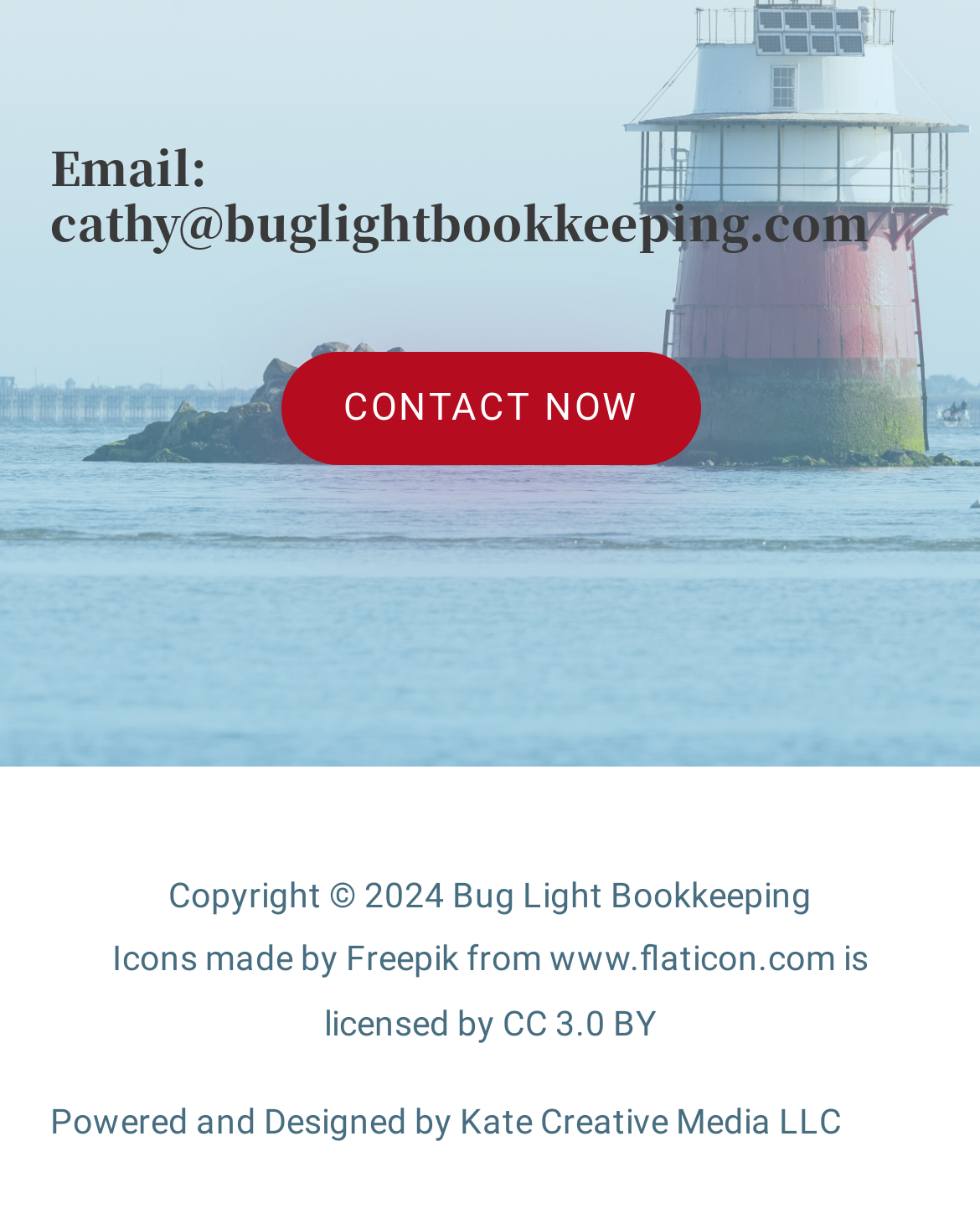Please answer the following question using a single word or phrase: 
Who designed the website?

Kate Creative Media LLC